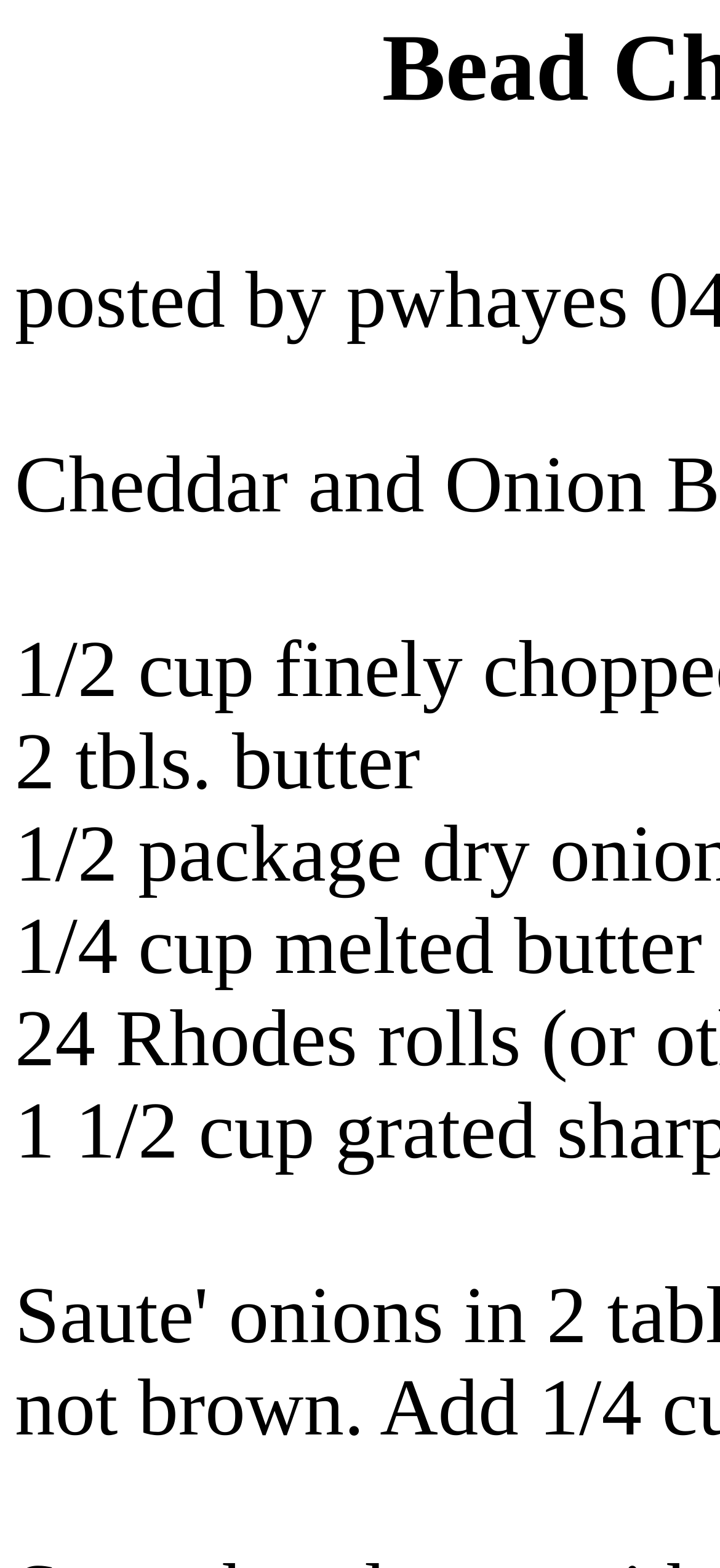Identify and provide the text content of the webpage's primary headline.

Bead Cheddar and Onion